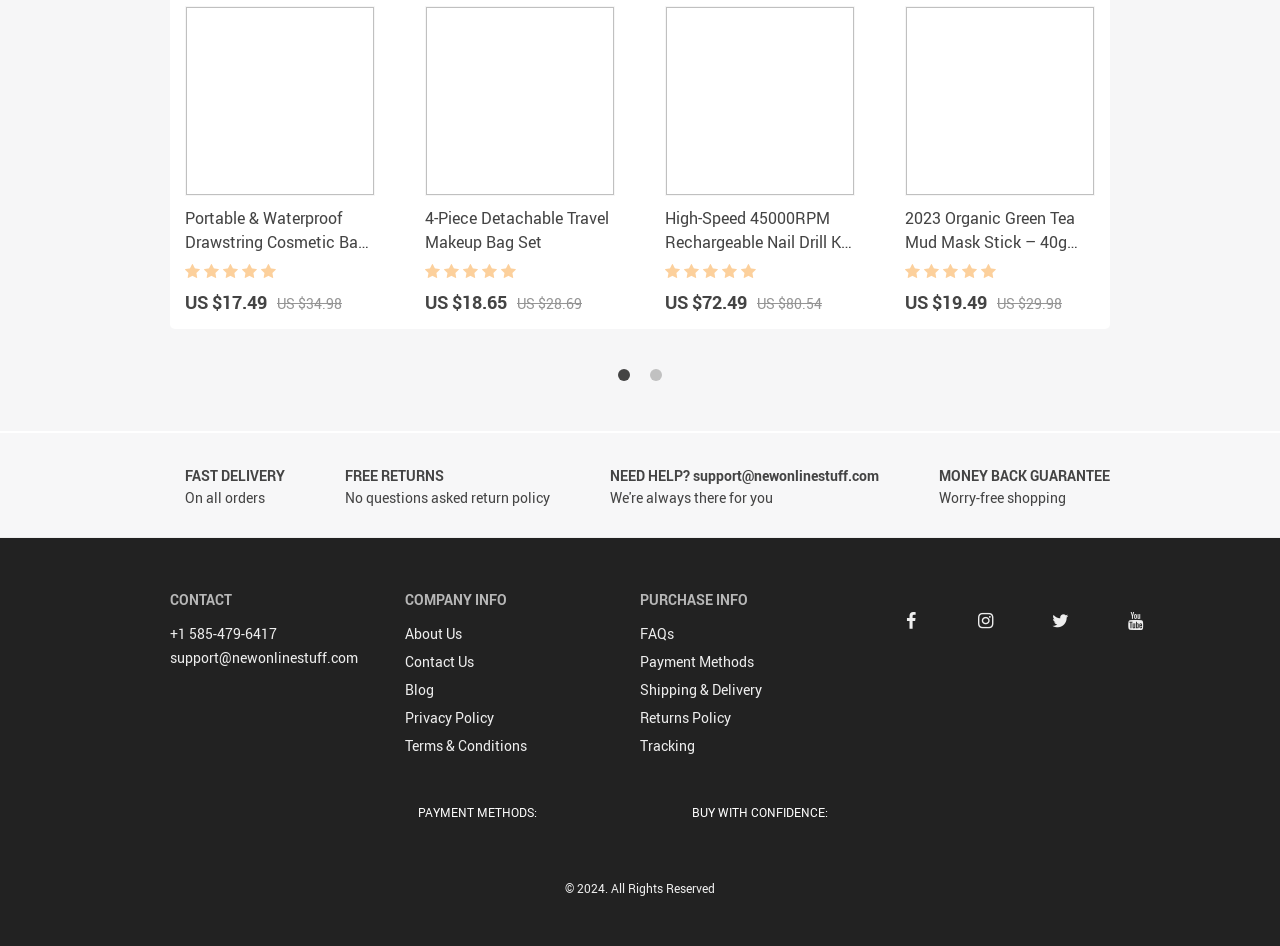Identify the bounding box coordinates of the specific part of the webpage to click to complete this instruction: "Contact support via email".

[0.133, 0.685, 0.28, 0.706]